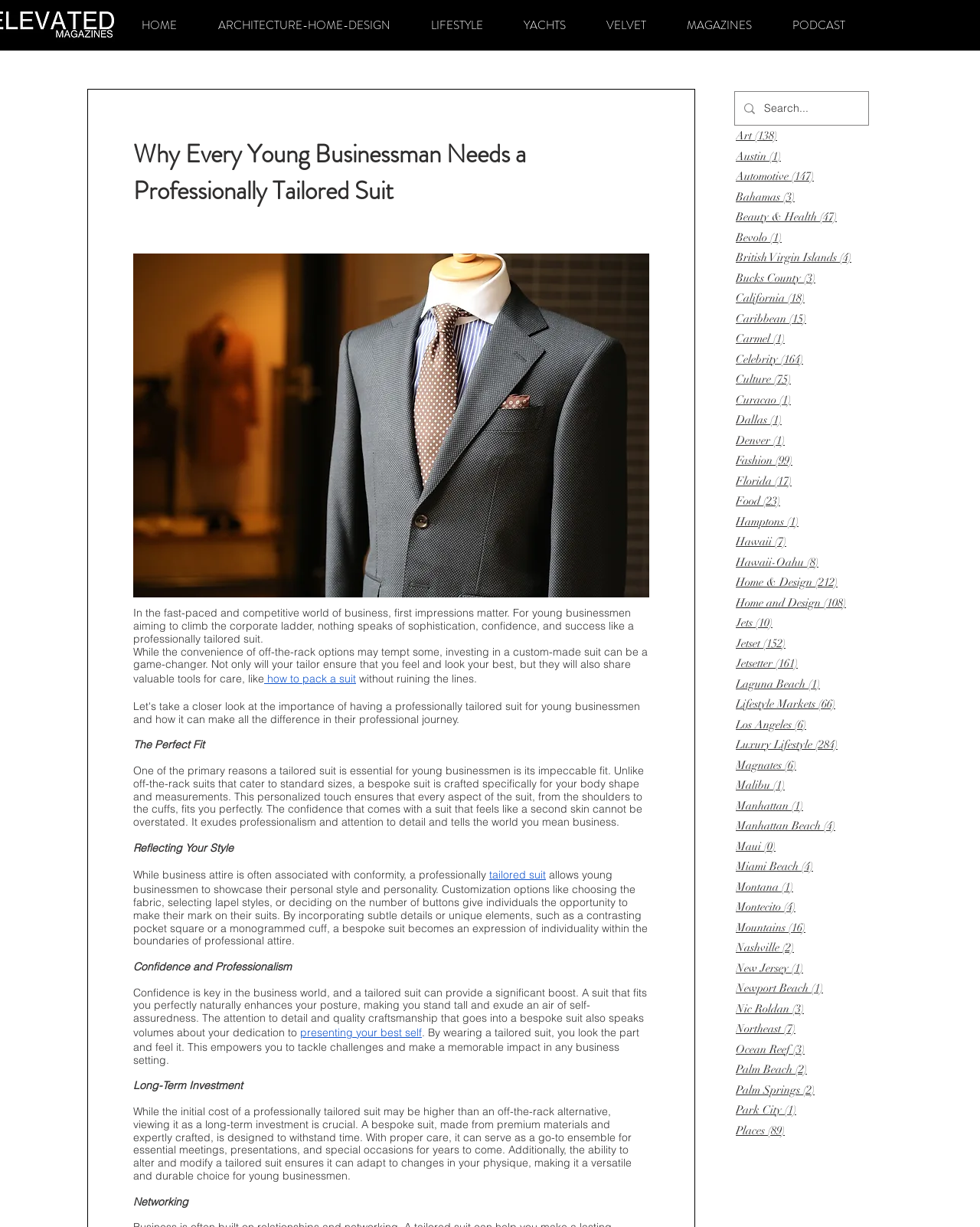Determine the bounding box coordinates of the region to click in order to accomplish the following instruction: "Follow us on LinkedIn". Provide the coordinates as four float numbers between 0 and 1, specifically [left, top, right, bottom].

None